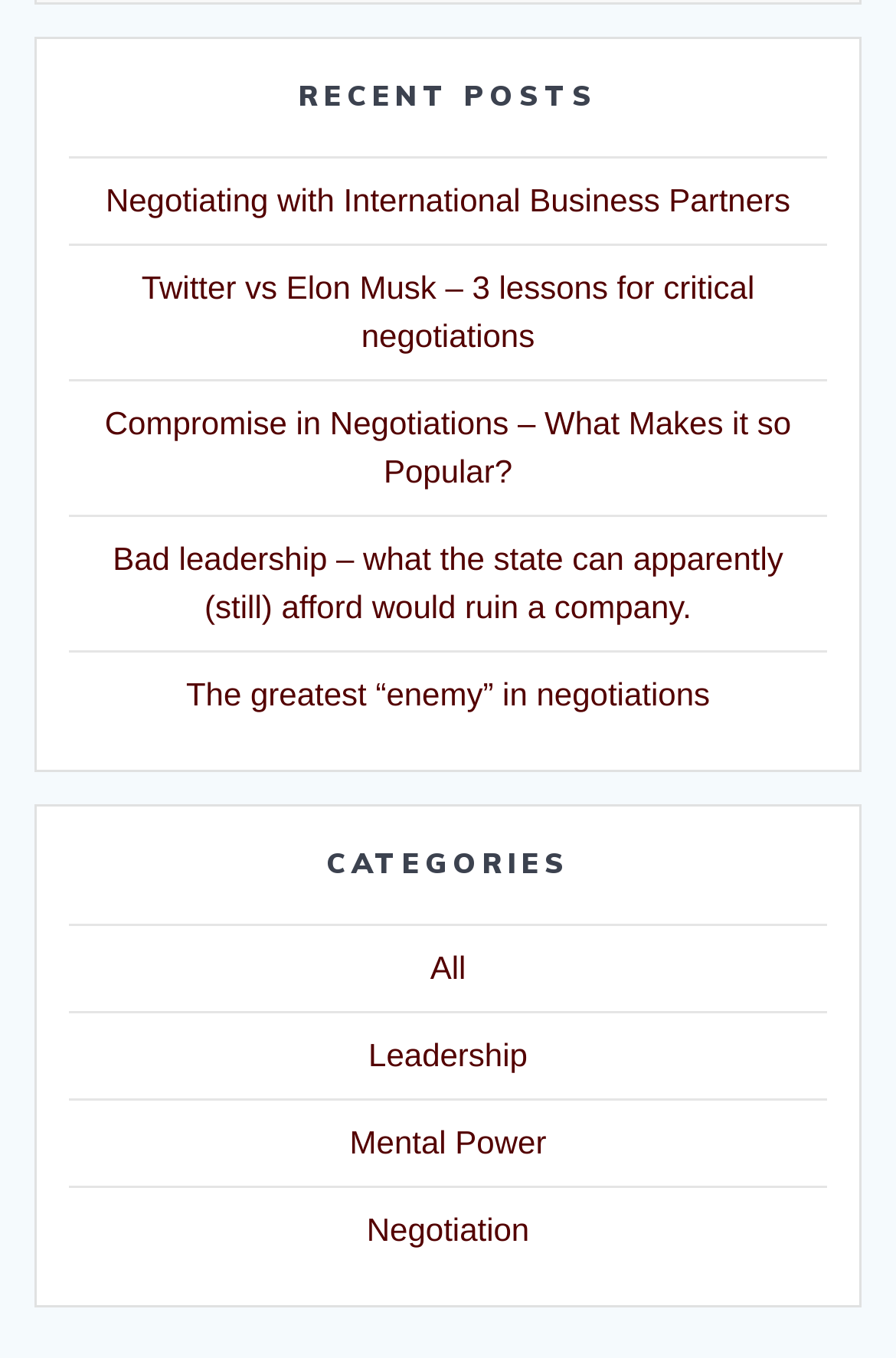Find the bounding box coordinates of the area that needs to be clicked in order to achieve the following instruction: "browse all categories". The coordinates should be specified as four float numbers between 0 and 1, i.e., [left, top, right, bottom].

[0.48, 0.699, 0.52, 0.726]